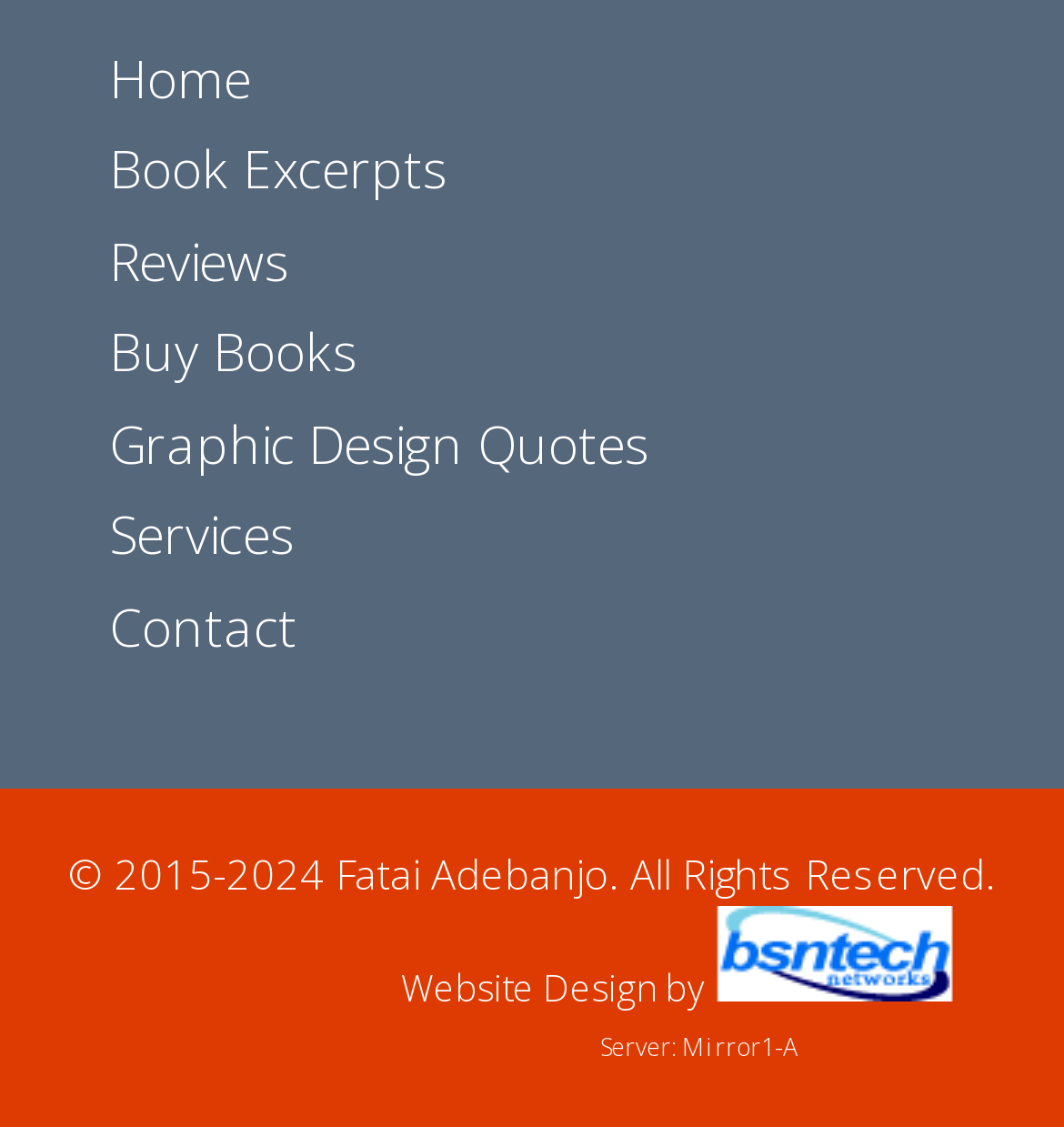How many elements are in the footer section?
Answer the question using a single word or phrase, according to the image.

4